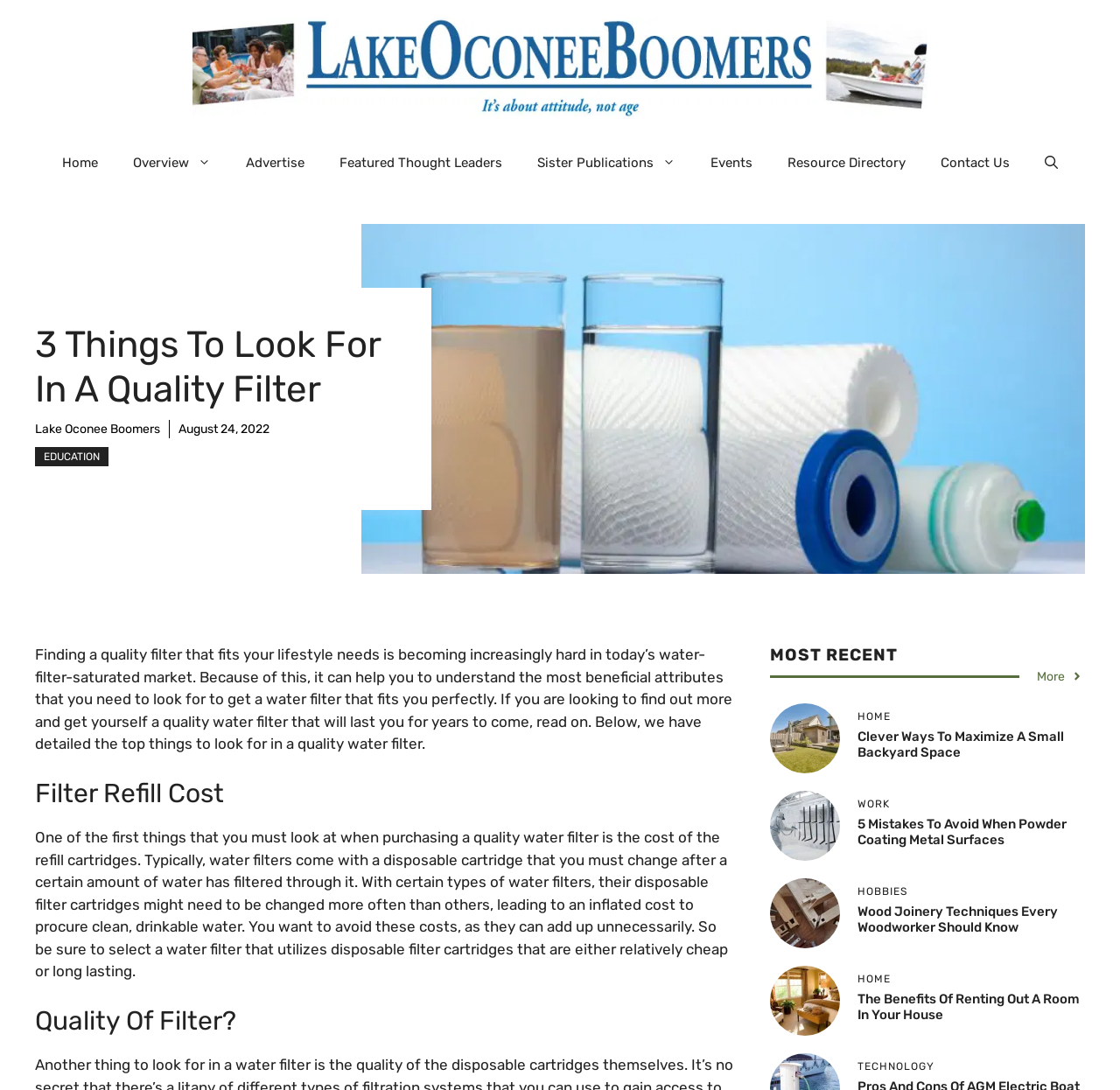Provide a single word or phrase answer to the question: 
How many articles are listed under 'MOST RECENT'?

4